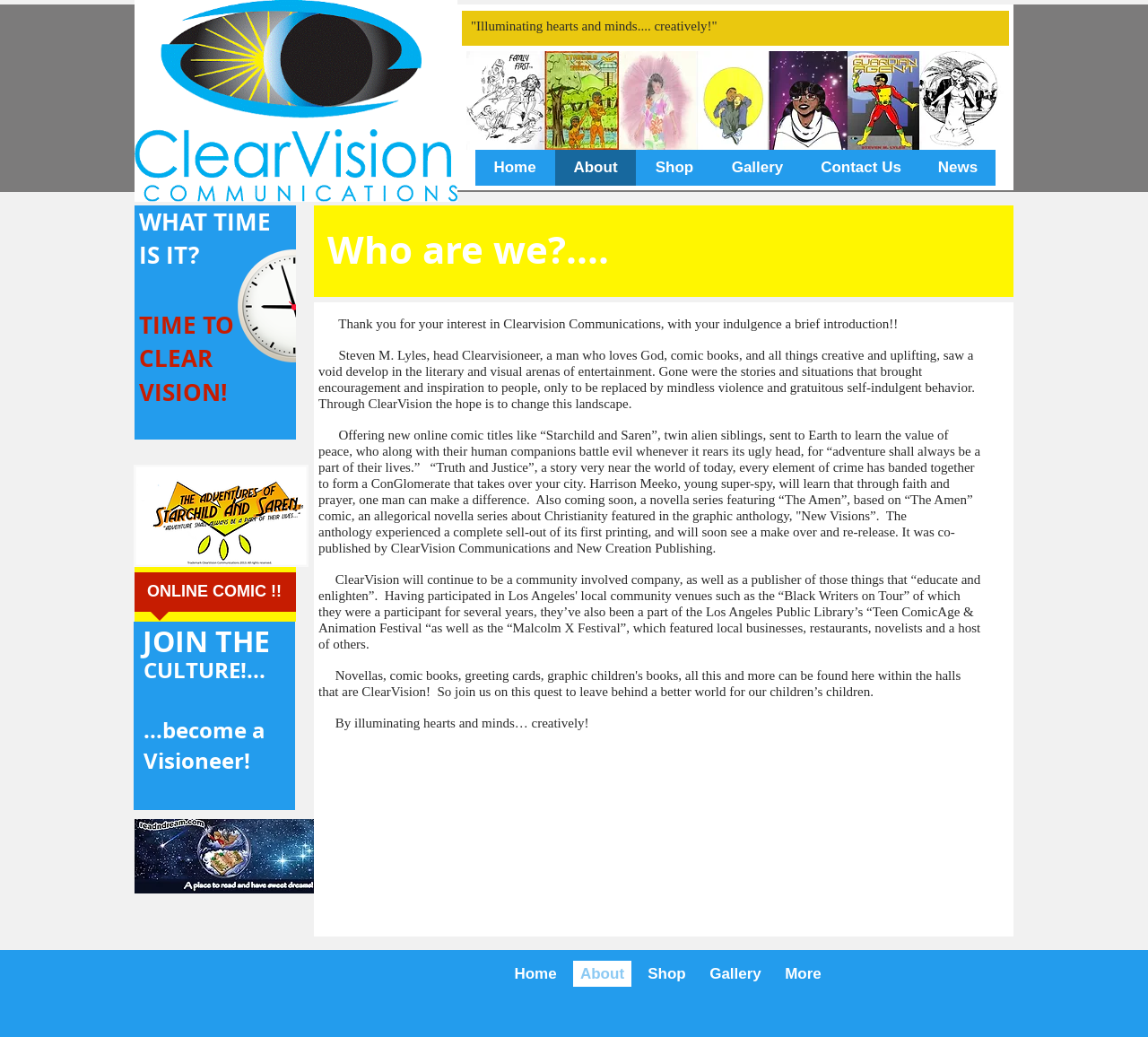Offer a thorough description of the webpage.

The webpage is about Clearvision Universe, a platform that aims to illuminate hearts and minds creatively. At the top, there is a banner image with the website's logo and a tagline "Illuminating hearts and minds.... creatively!". Below the banner, there is a navigation menu with links to different sections of the website, including Home, About, Shop, Gallery, Contact Us, and News.

The main content area is divided into several sections. The first section has a series of headings that read "WHAT TIME IS IT?", "TIME TO CLEAR", and "VISION!". Below these headings, there is an image of a comic book cover with a link to it. The image is positioned slightly to the left of the center of the page.

The next section has a heading "ONLINE COMIC!!" followed by a series of headings that read "JOIN THE", "CULTURE!...", and "...become a Visioneer!". Below these headings, there is a link to a webpage.

The following section has a heading "Who are we?...." followed by a brief introduction to Clearvision Communications and its founder, Steven M. Lyles. The introduction is a block of text that spans across the page.

Below the introduction, there is a section that describes the online comic titles offered by Clearvision, including "Starchild and Saren" and "Truth and Justice". The section also mentions a novella series featuring "The Amen" and an anthology called "New Visions".

The final section has a heading that reads "By illuminating hearts and minds… creatively!" followed by a block of text that summarizes the mission of Clearvision Universe.

At the bottom of the page, there is a navigation menu that duplicates the links found at the top of the page.